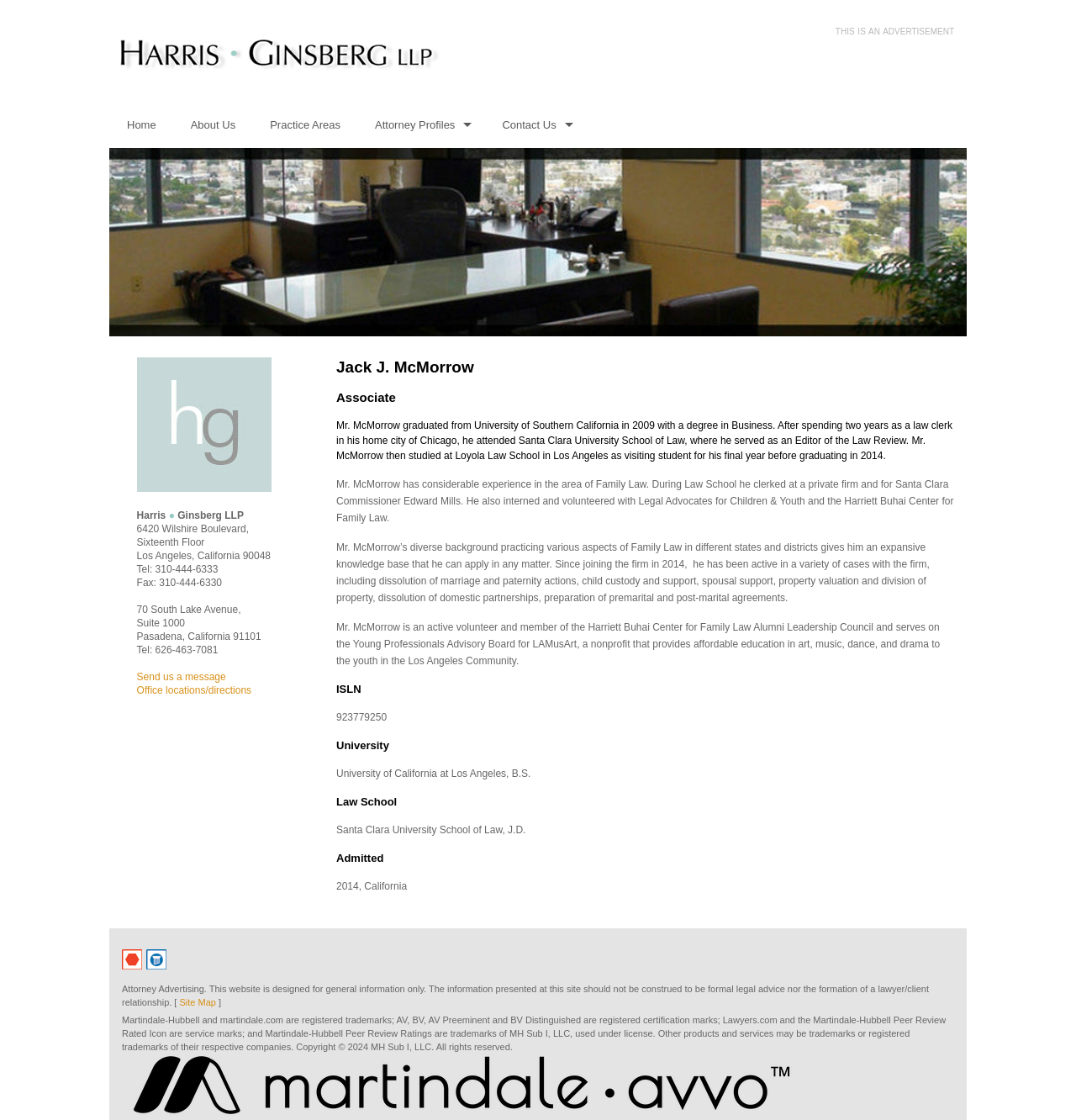Specify the bounding box coordinates of the area to click in order to follow the given instruction: "Click the 'Contact Us' link."

[0.451, 0.091, 0.544, 0.132]